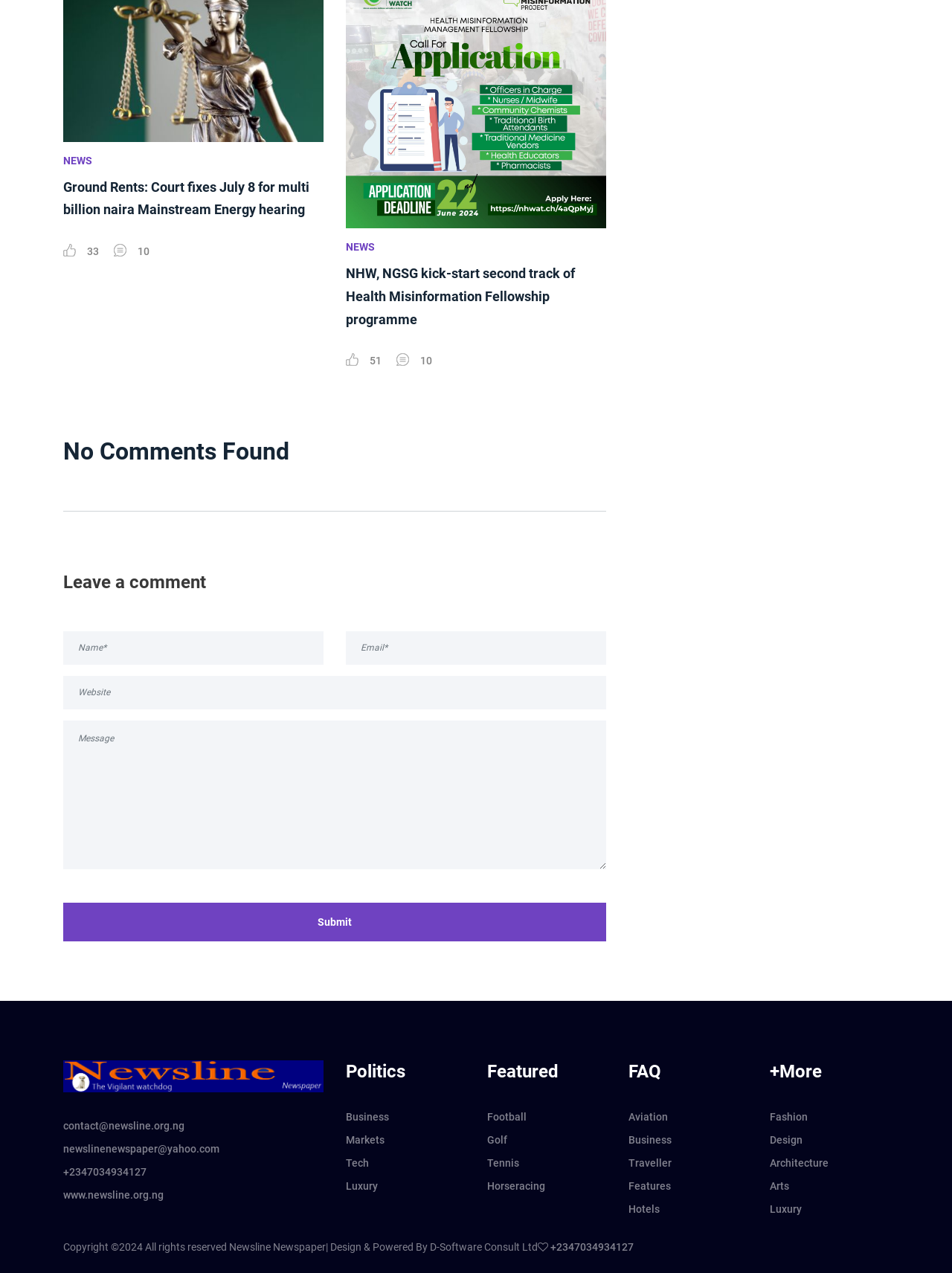Please determine the bounding box coordinates for the element that should be clicked to follow these instructions: "Click on the NEWS link".

[0.066, 0.12, 0.34, 0.132]